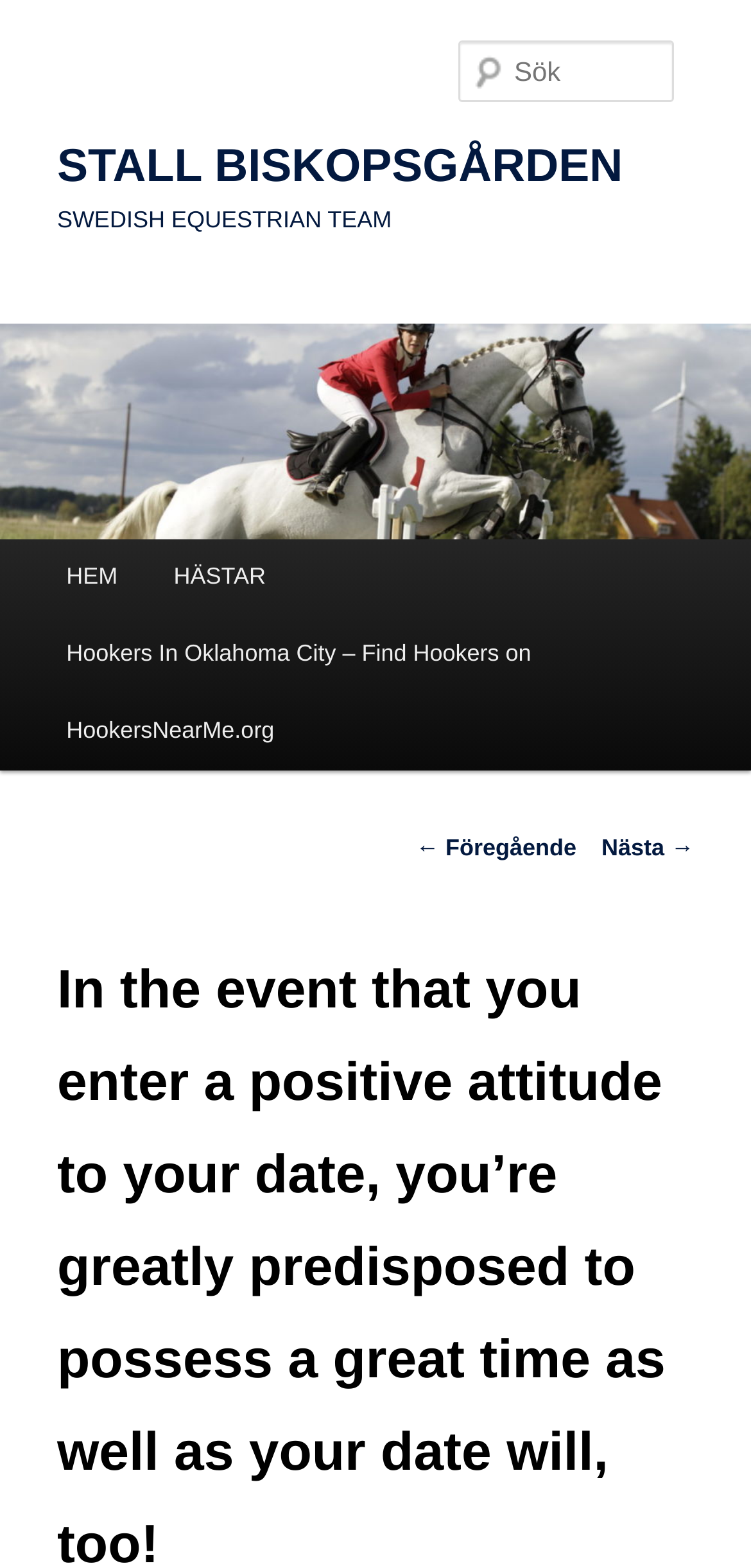Using the provided element description: "Panic Disorder", determine the bounding box coordinates of the corresponding UI element in the screenshot.

None